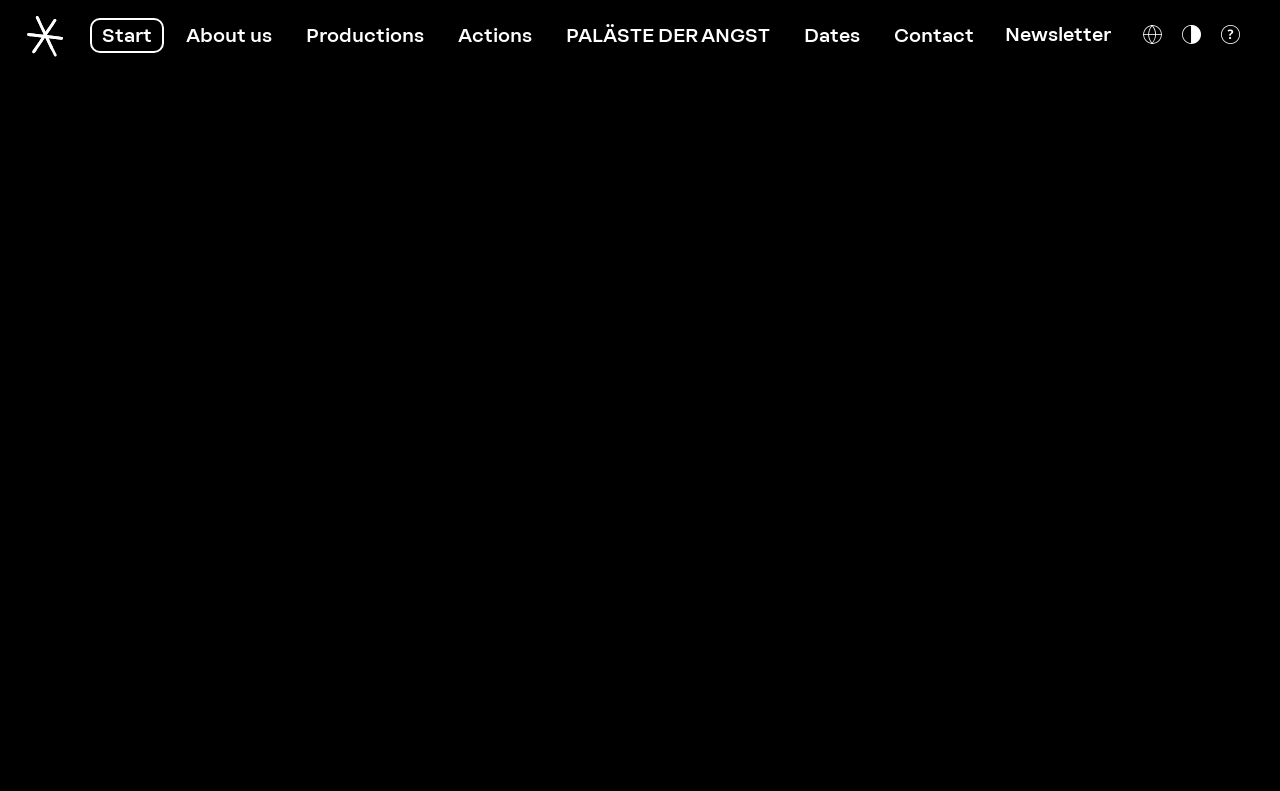Could you highlight the region that needs to be clicked to execute the instruction: "Check FAQ"?

[0.954, 0.032, 0.969, 0.056]